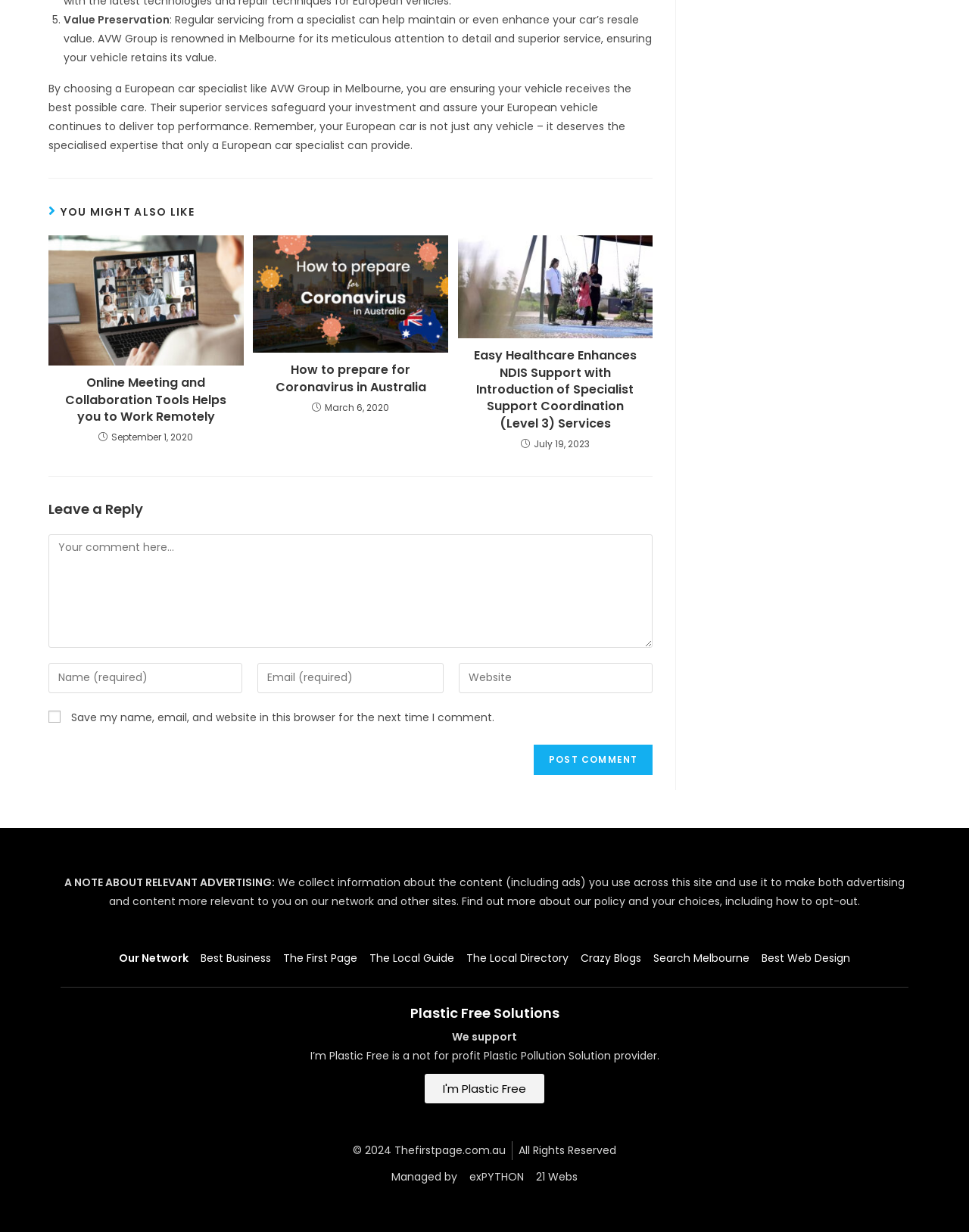Identify the bounding box coordinates for the UI element described by the following text: "Best Business". Provide the coordinates as four float numbers between 0 and 1, in the format [left, top, right, bottom].

[0.207, 0.77, 0.28, 0.786]